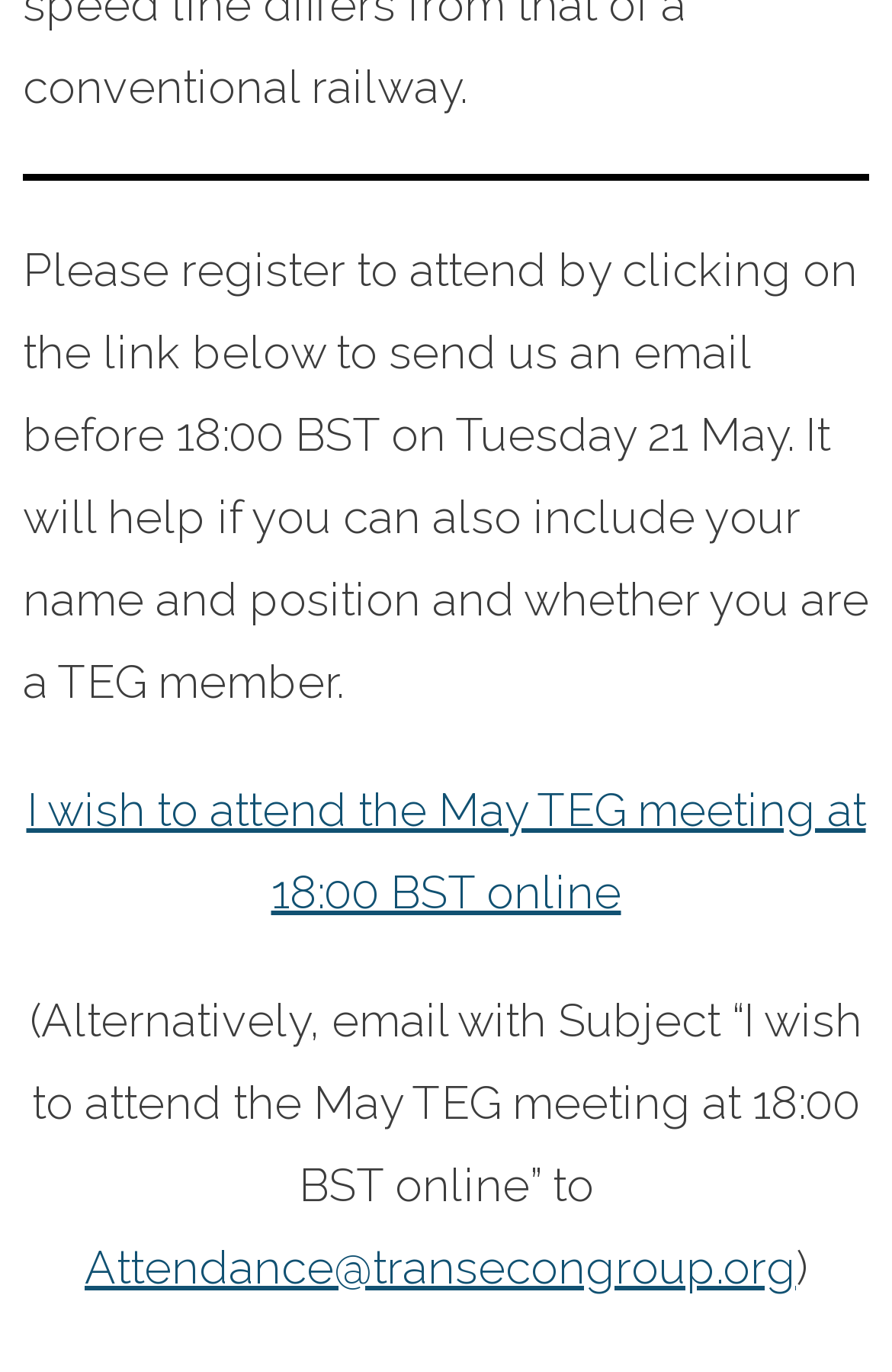Using the provided element description: "Attendance@transecongroup.org", identify the bounding box coordinates. The coordinates should be four floats between 0 and 1 in the order [left, top, right, bottom].

[0.095, 0.904, 0.892, 0.944]